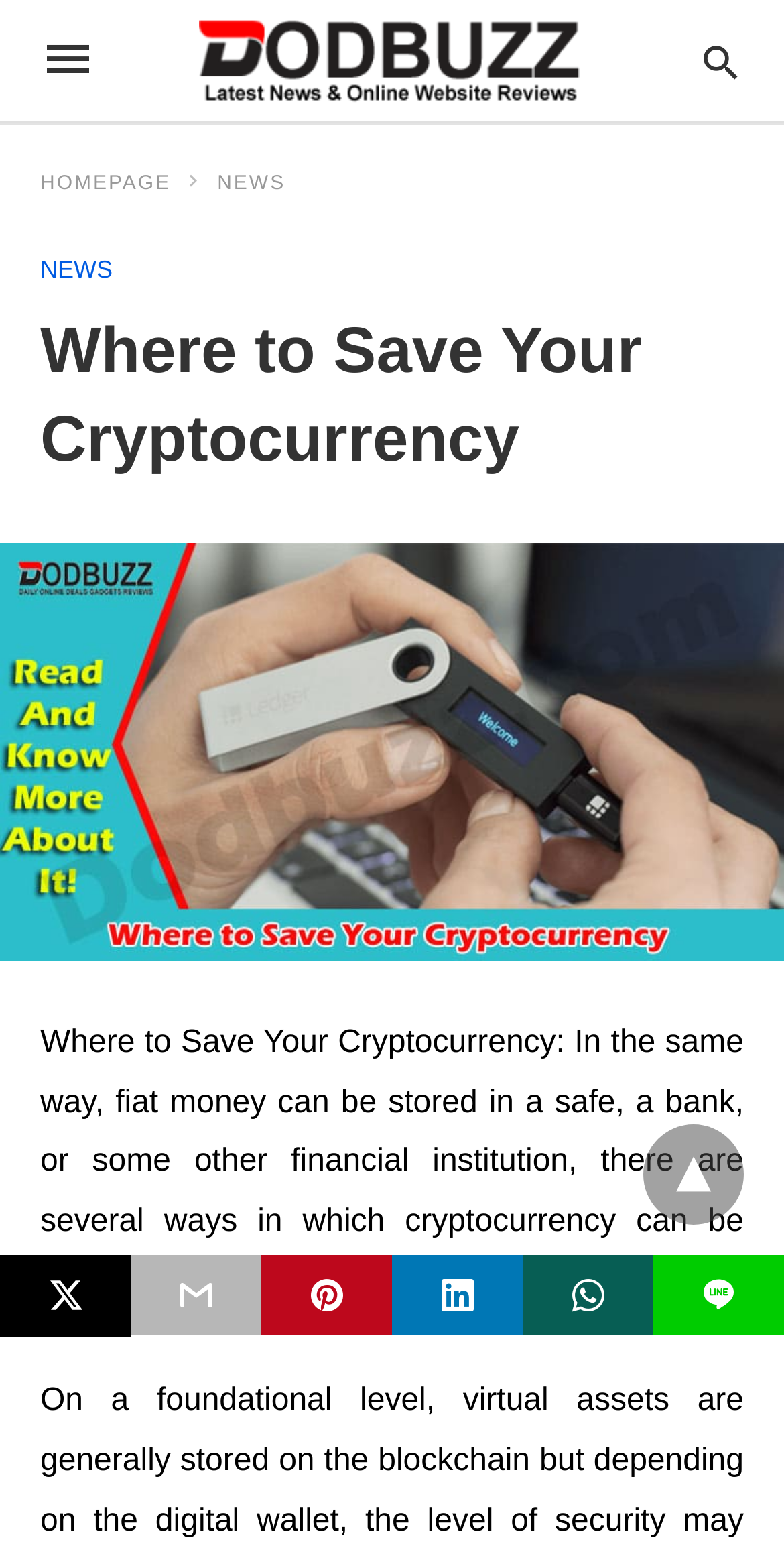Is there a search function on the webpage?
From the image, respond using a single word or phrase.

Yes